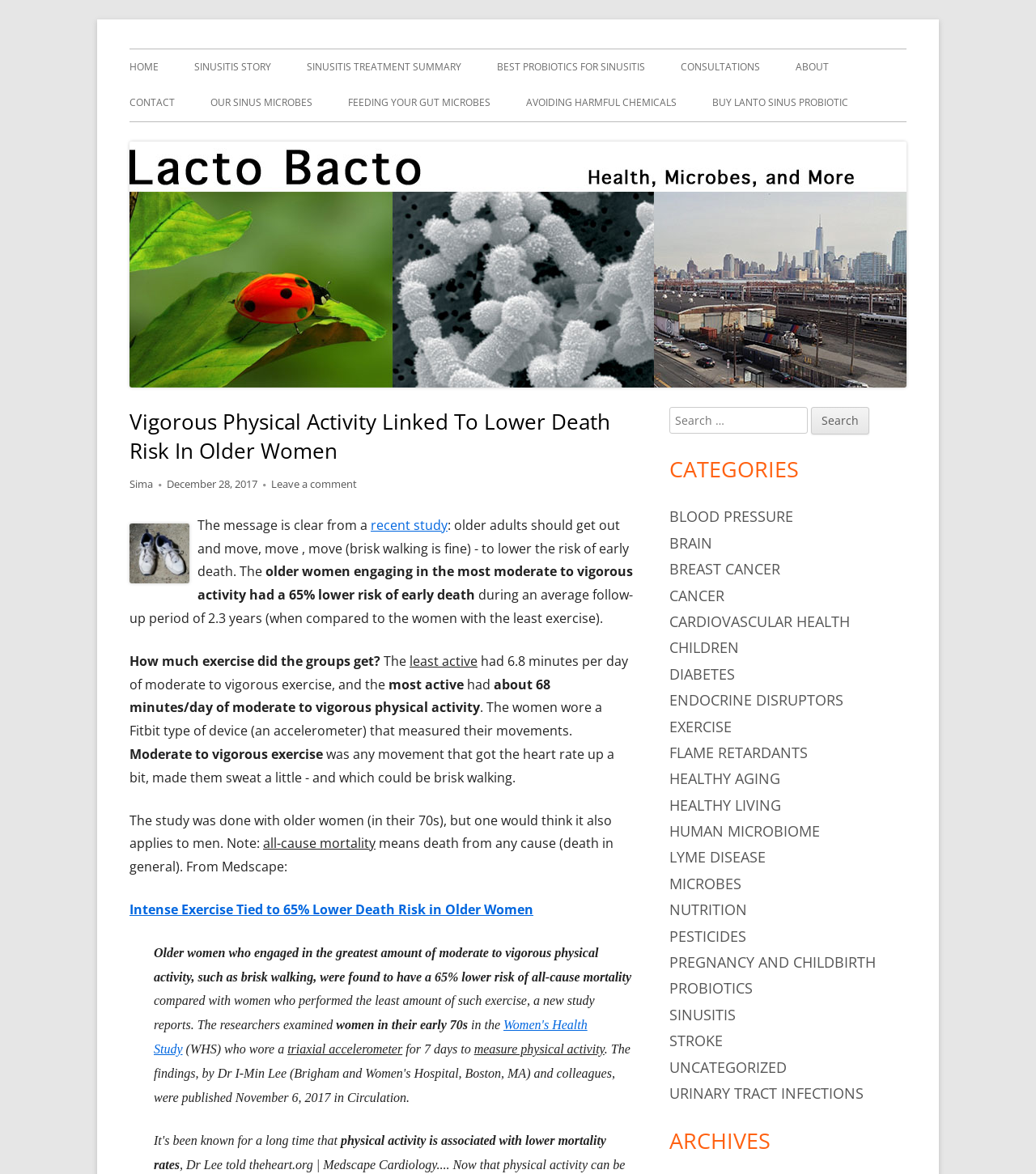Give the bounding box coordinates for this UI element: "About". The coordinates should be four float numbers between 0 and 1, arranged as [left, top, right, bottom].

[0.768, 0.042, 0.8, 0.073]